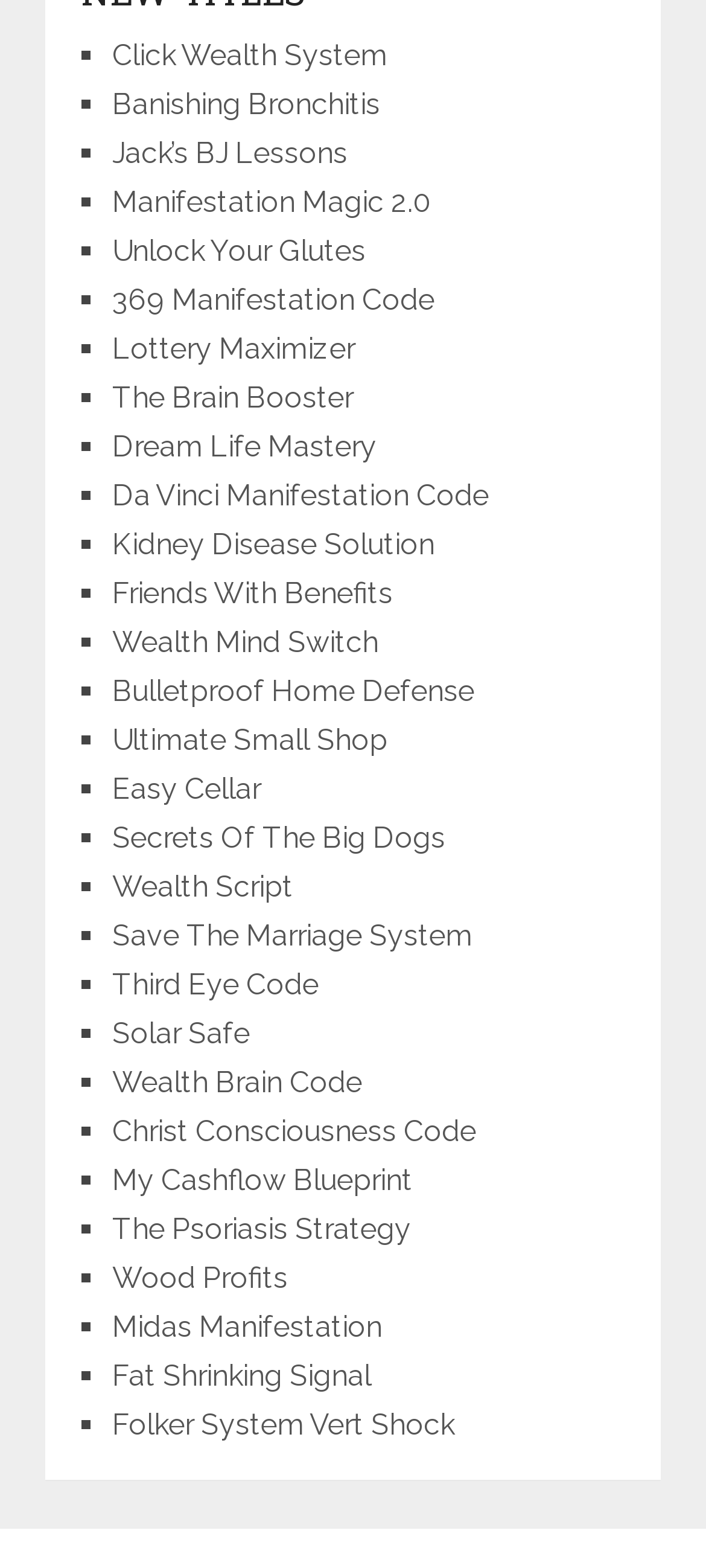Please find the bounding box coordinates (top-left x, top-left y, bottom-right x, bottom-right y) in the screenshot for the UI element described as follows: Christ Consciousness Code

[0.159, 0.711, 0.674, 0.733]